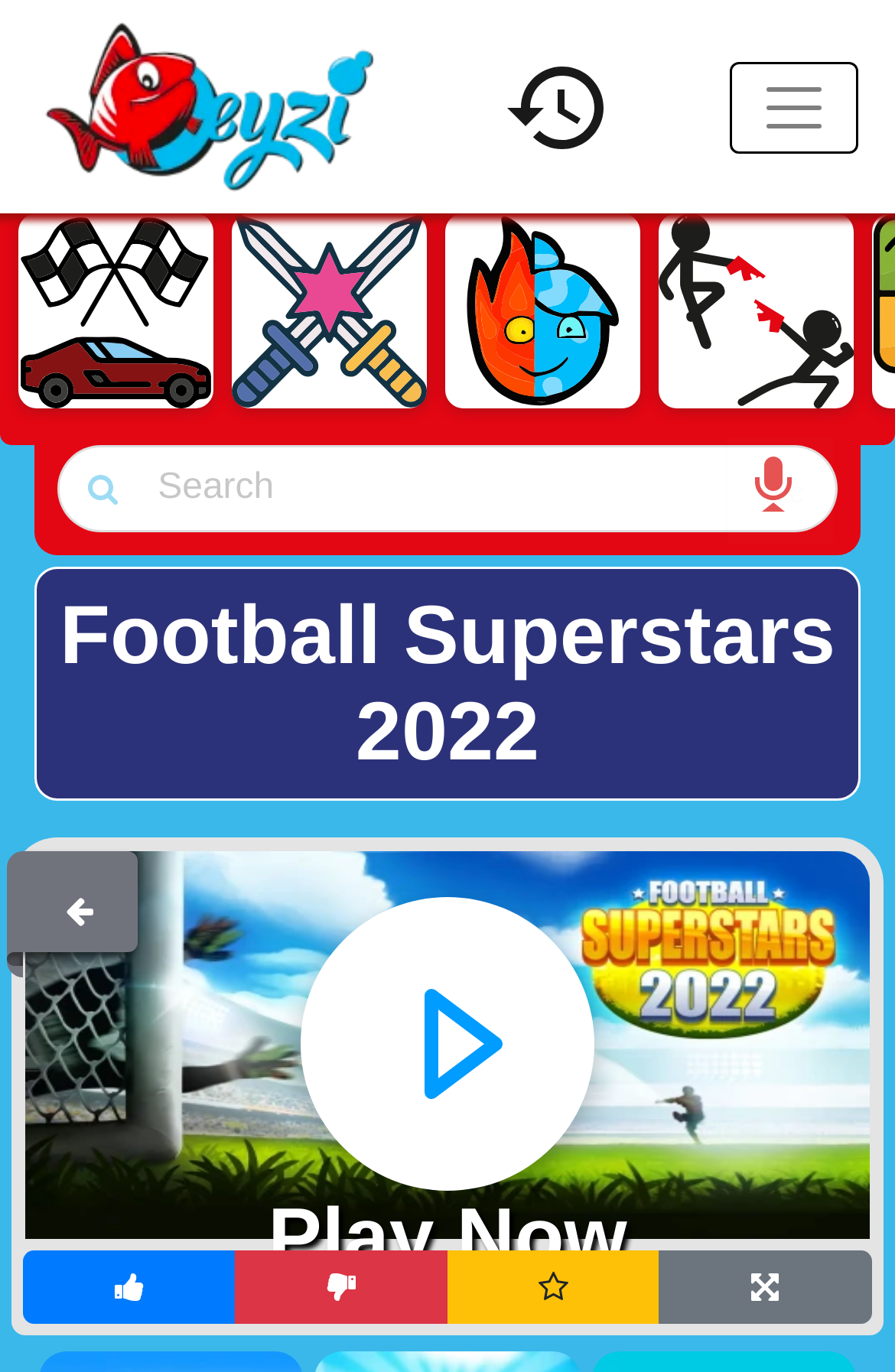Answer the question below in one word or phrase:
What is the text on the main heading?

Football Superstars 2022